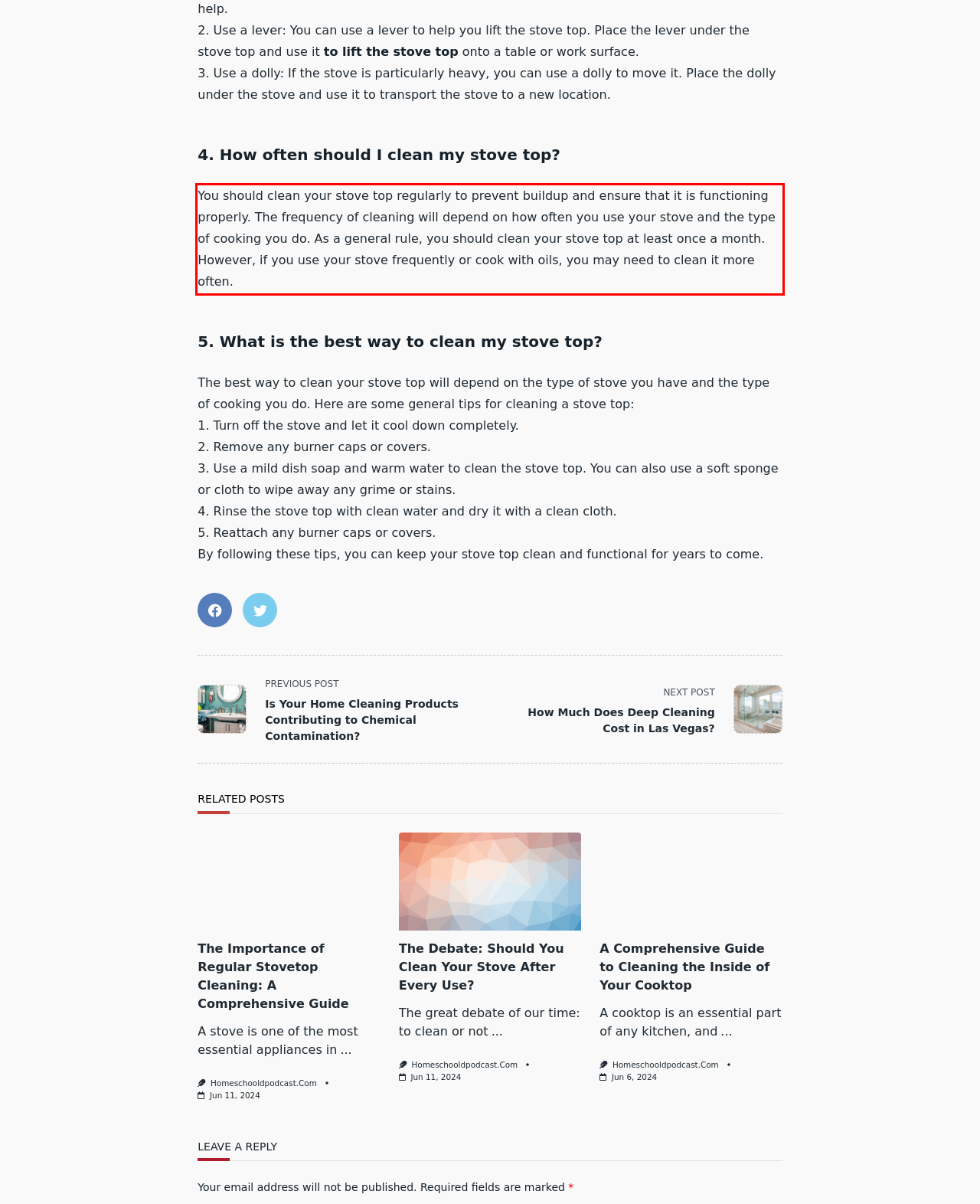Using the provided webpage screenshot, recognize the text content in the area marked by the red bounding box.

You should clean your stove top regularly to prevent buildup and ensure that it is functioning properly. The frequency of cleaning will depend on how often you use your stove and the type of cooking you do. As a general rule, you should clean your stove top at least once a month. However, if you use your stove frequently or cook with oils, you may need to clean it more often.